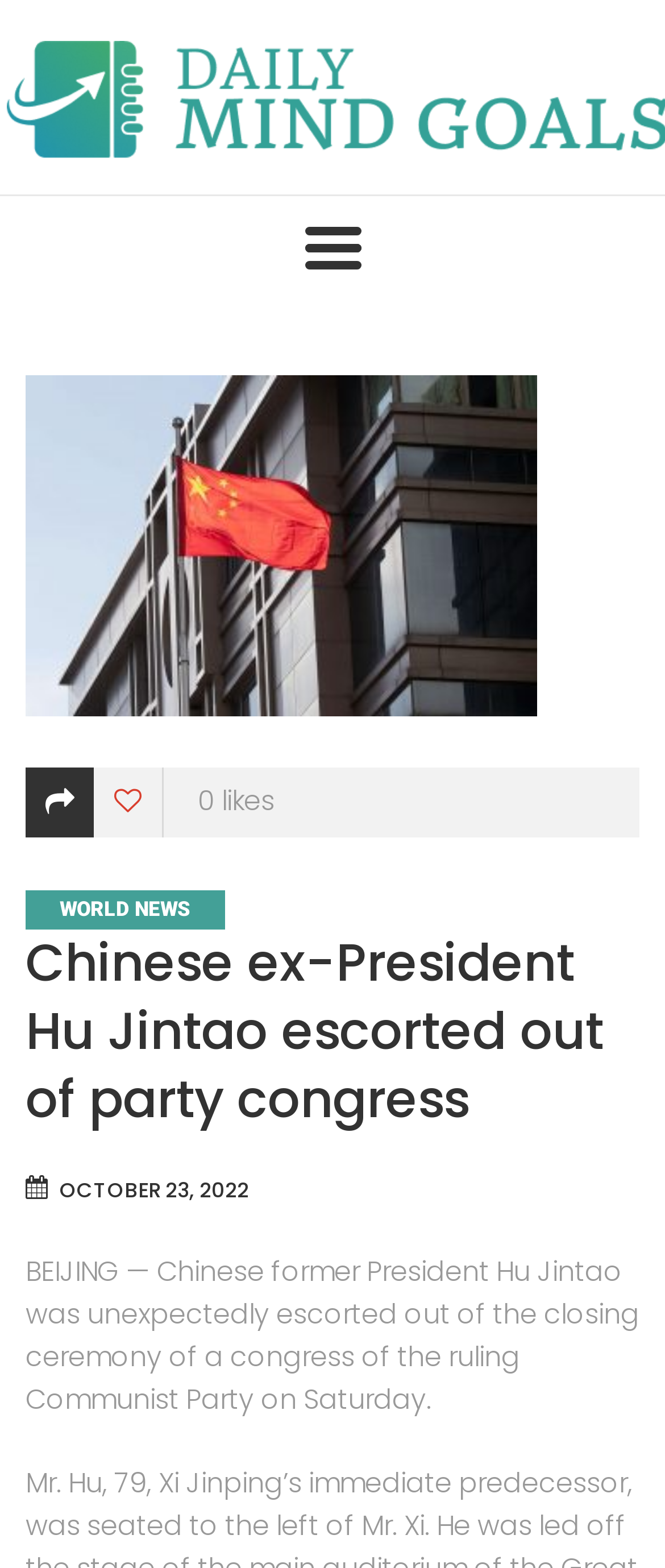Kindly respond to the following question with a single word or a brief phrase: 
What is the category of the news article?

WORLD NEWS